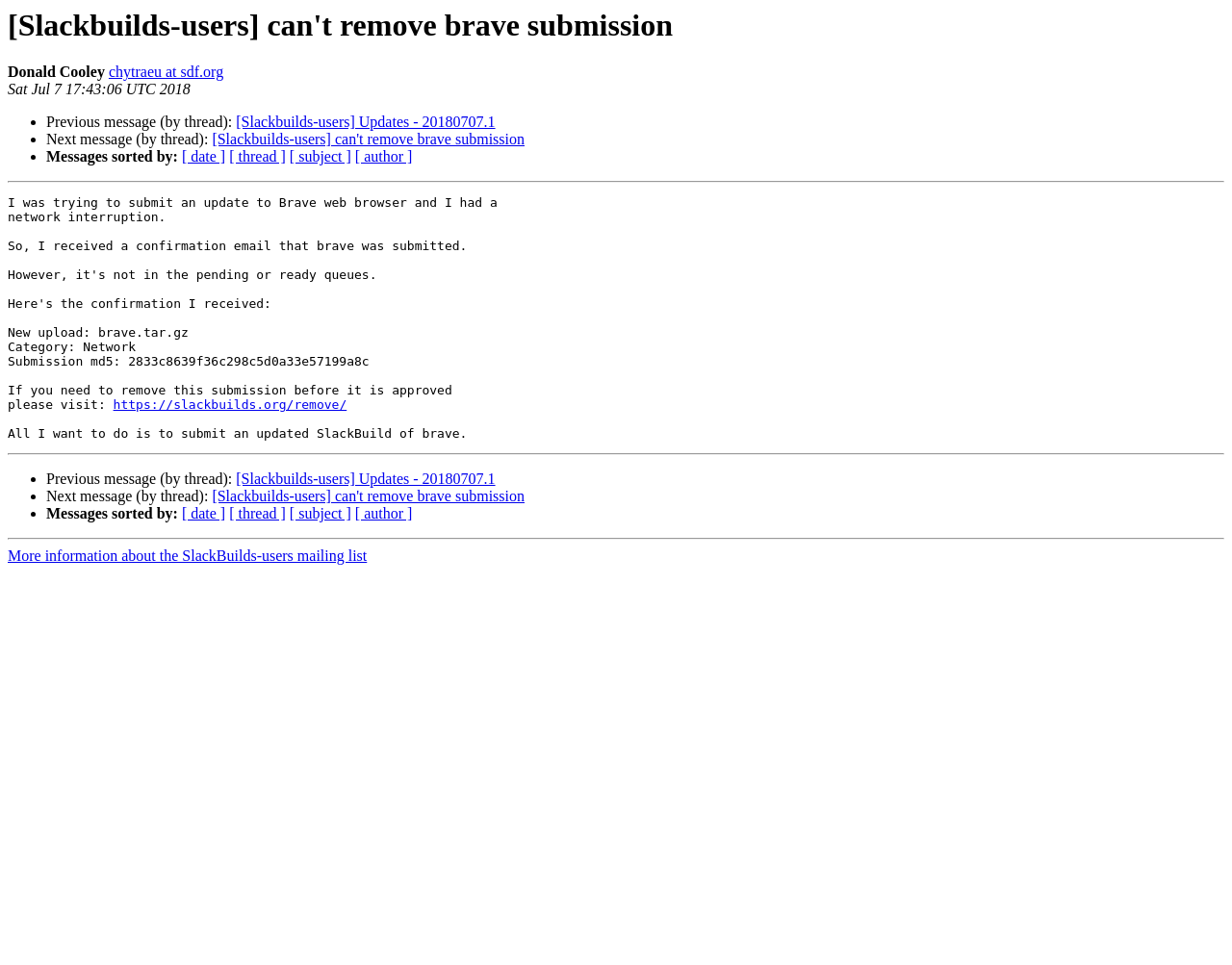Provide a single word or phrase answer to the question: 
Who is the author of this message?

Donald Cooley